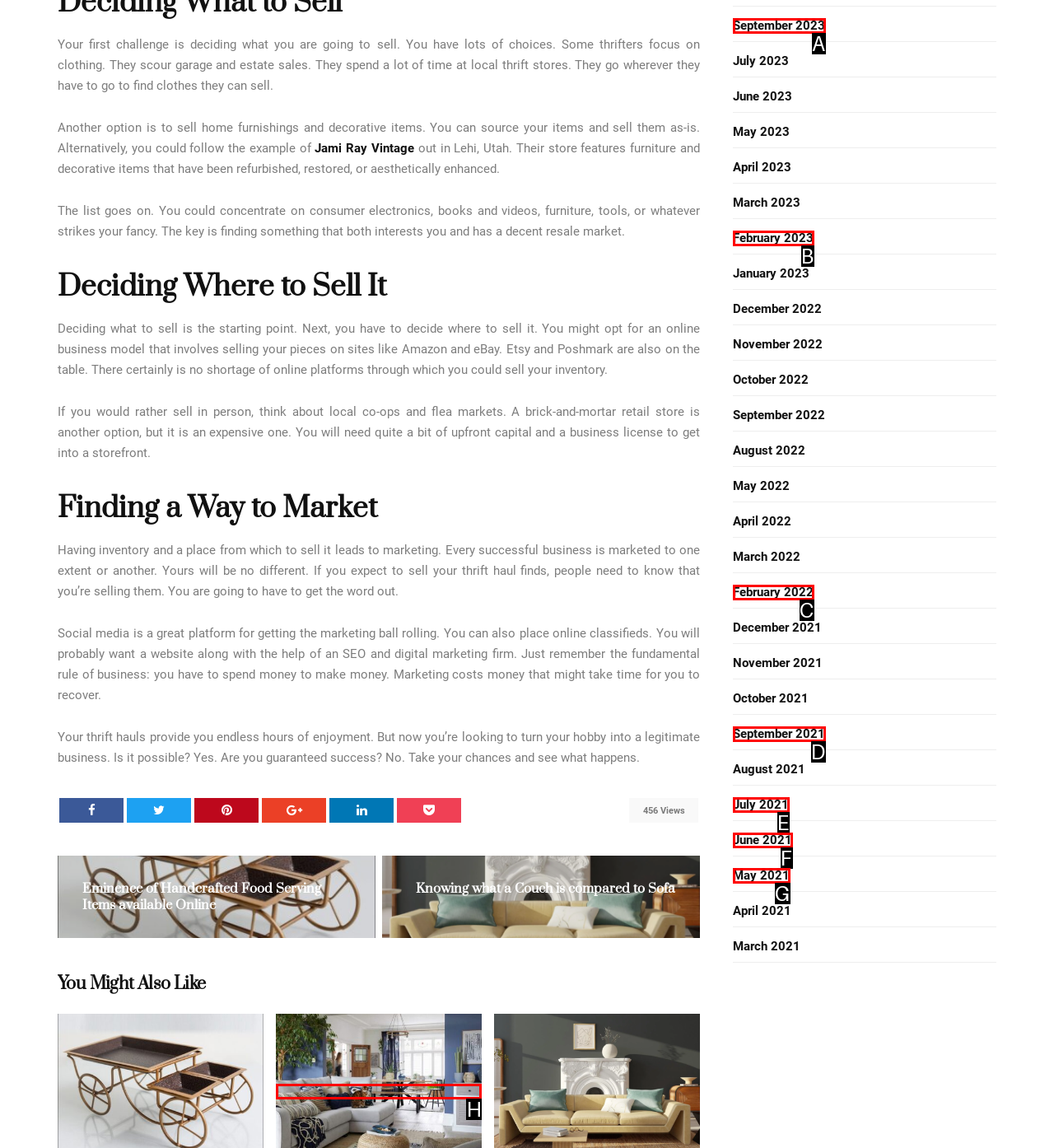Select the option that matches this description: September 2021
Answer by giving the letter of the chosen option.

D